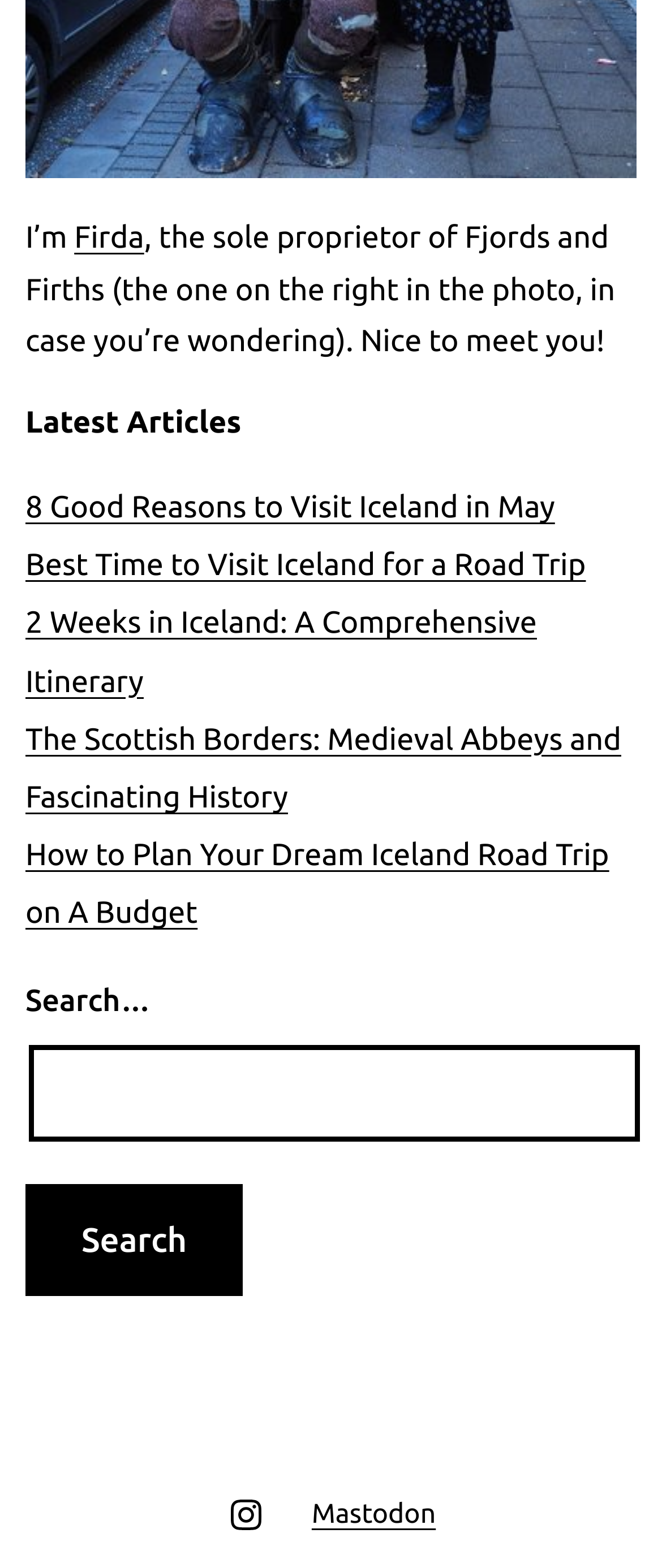Use a single word or phrase to answer this question: 
Who is the author of the website?

Firda